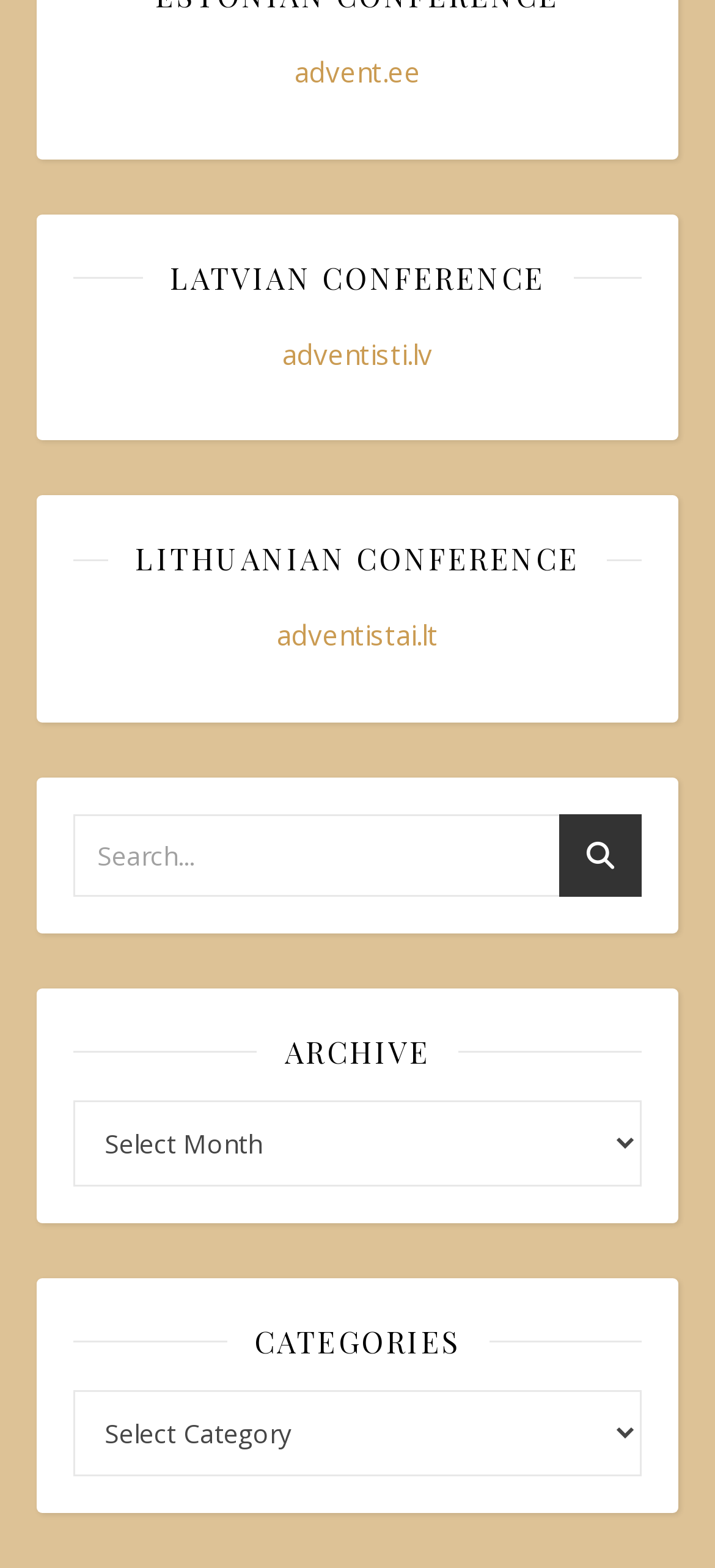What is the text of the first link on the webpage?
Using the image as a reference, give a one-word or short phrase answer.

advent.ee